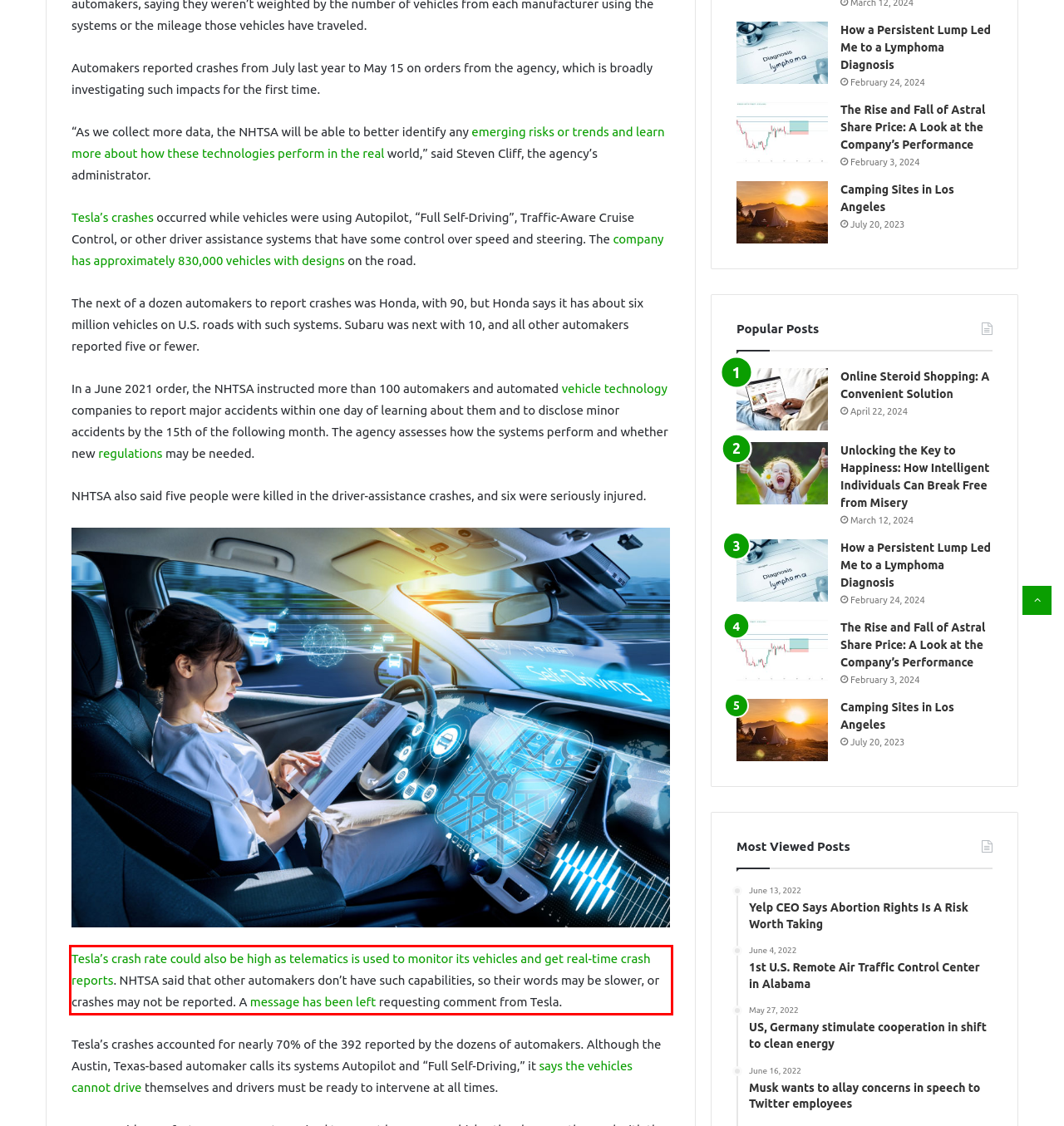Given a screenshot of a webpage, locate the red bounding box and extract the text it encloses.

Tesla’s crash rate could also be high as telematics is used to monitor its vehicles and get real-time crash reports. NHTSA said that other automakers don’t have such capabilities, so their words may be slower, or crashes may not be reported. A message has been left requesting comment from Tesla.